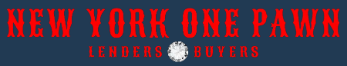What dual role does the business play?
Can you give a detailed and elaborate answer to the question?

The terms 'LENDERS' and 'BUYERS' are included beneath the business's name in the logo, emphasizing the dual role of 'New York One Pawn' as both a pawnbroker and a buyer of valuable items.